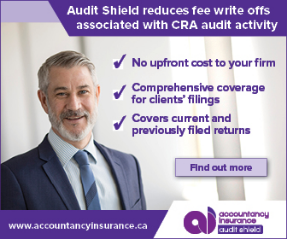Break down the image and provide a full description, noting any significant aspects.

The image promotes Audit Shield, a service designed to minimize fee write-offs related to CRA audit activities for accounting firms. It features a professional-looking man with grey hair, dressed in a smart suit, conveying trust and expertise. The advertisement emphasizes the key benefits of the Audit Shield service:

- No upfront costs to the firm
- Comprehensive coverage for clients’ filings
- Coverage for current and previously filed returns

In the bottom right corner, a call-to-action button encourages viewers to "Find out more," inviting potential clients to explore further details on the service. The brand logo is prominently displayed, enhancing recognition and reinforcing the service's reliability.